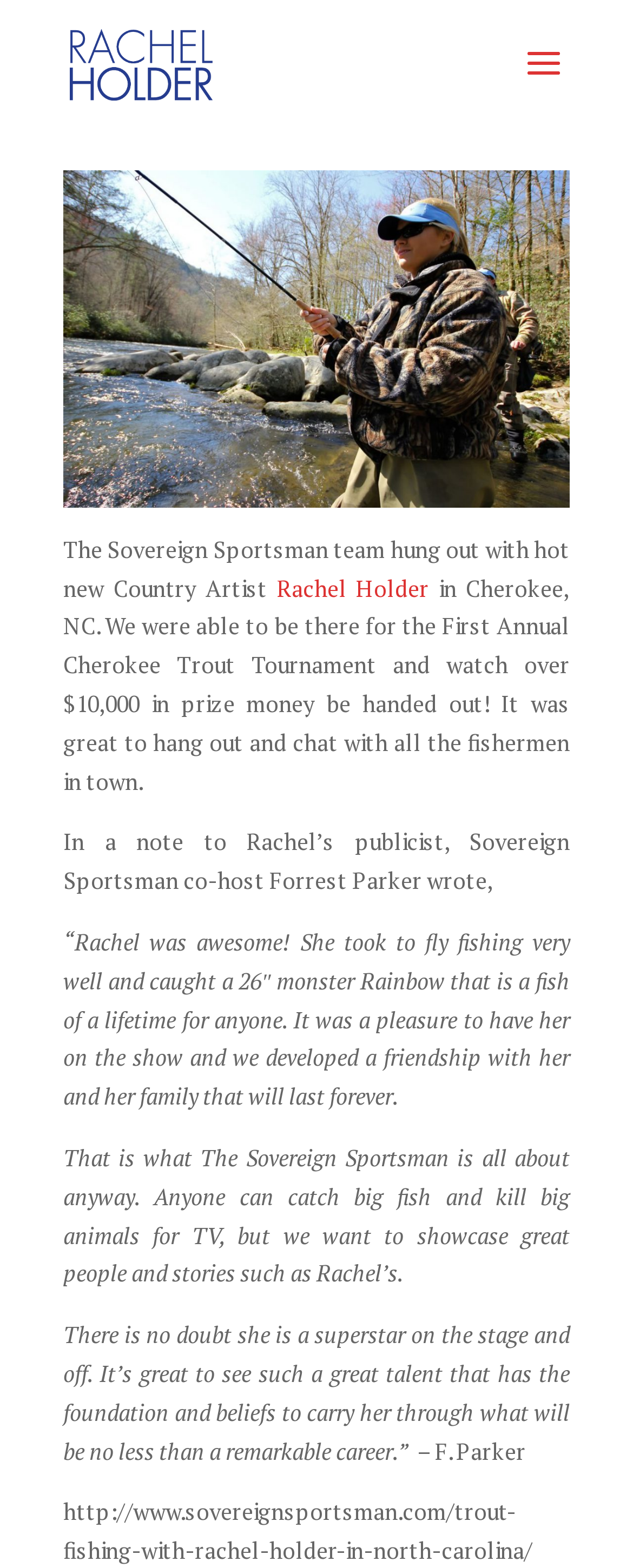What is the location of the trout tournament mentioned in the webpage?
Make sure to answer the question with a detailed and comprehensive explanation.

The webpage mentions 'We were able to be there for the First Annual Cherokee Trout Tournament' in the StaticText element, indicating that the location of the trout tournament is Cherokee, NC.